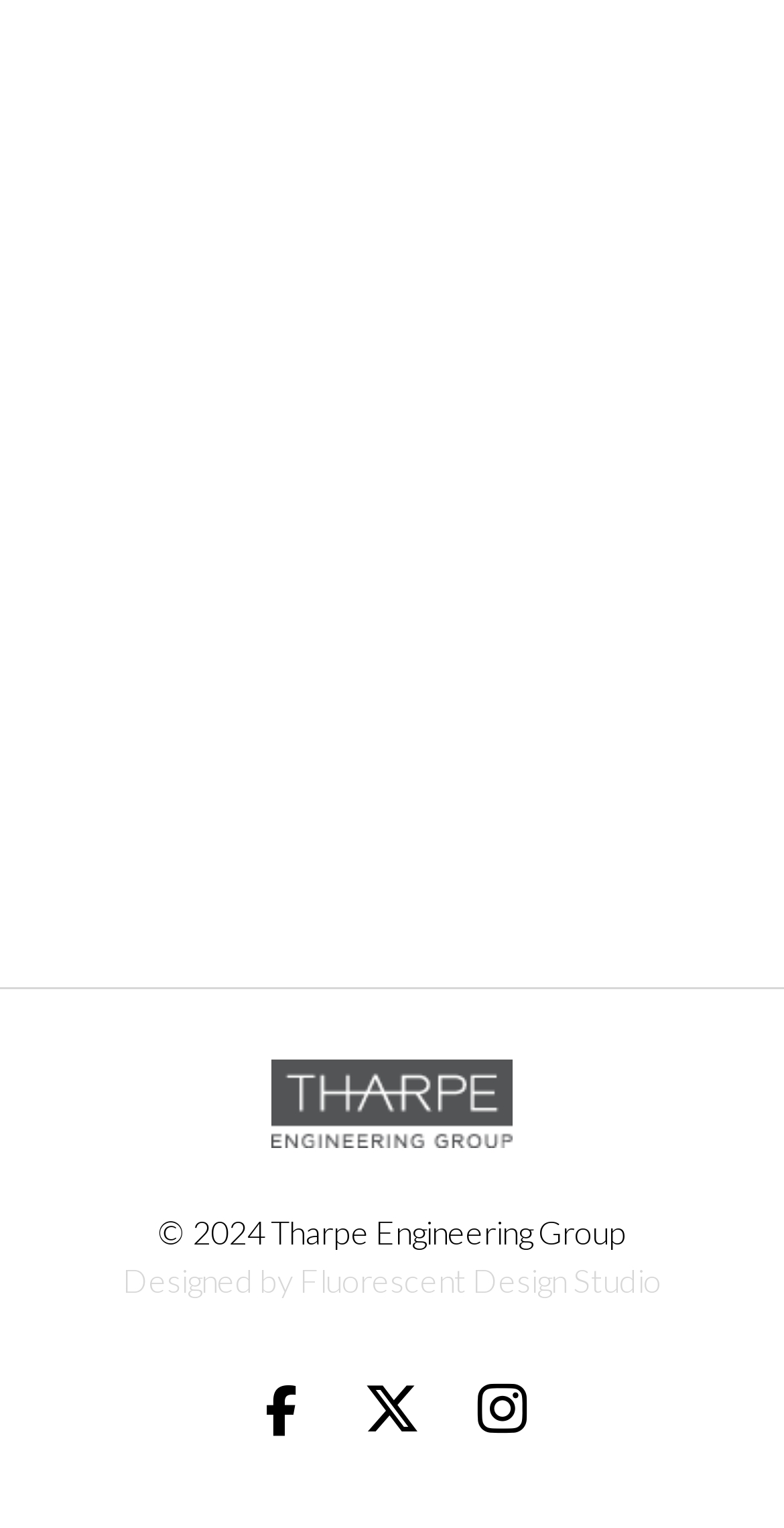How many social media links are there?
Look at the image and respond with a one-word or short phrase answer.

3